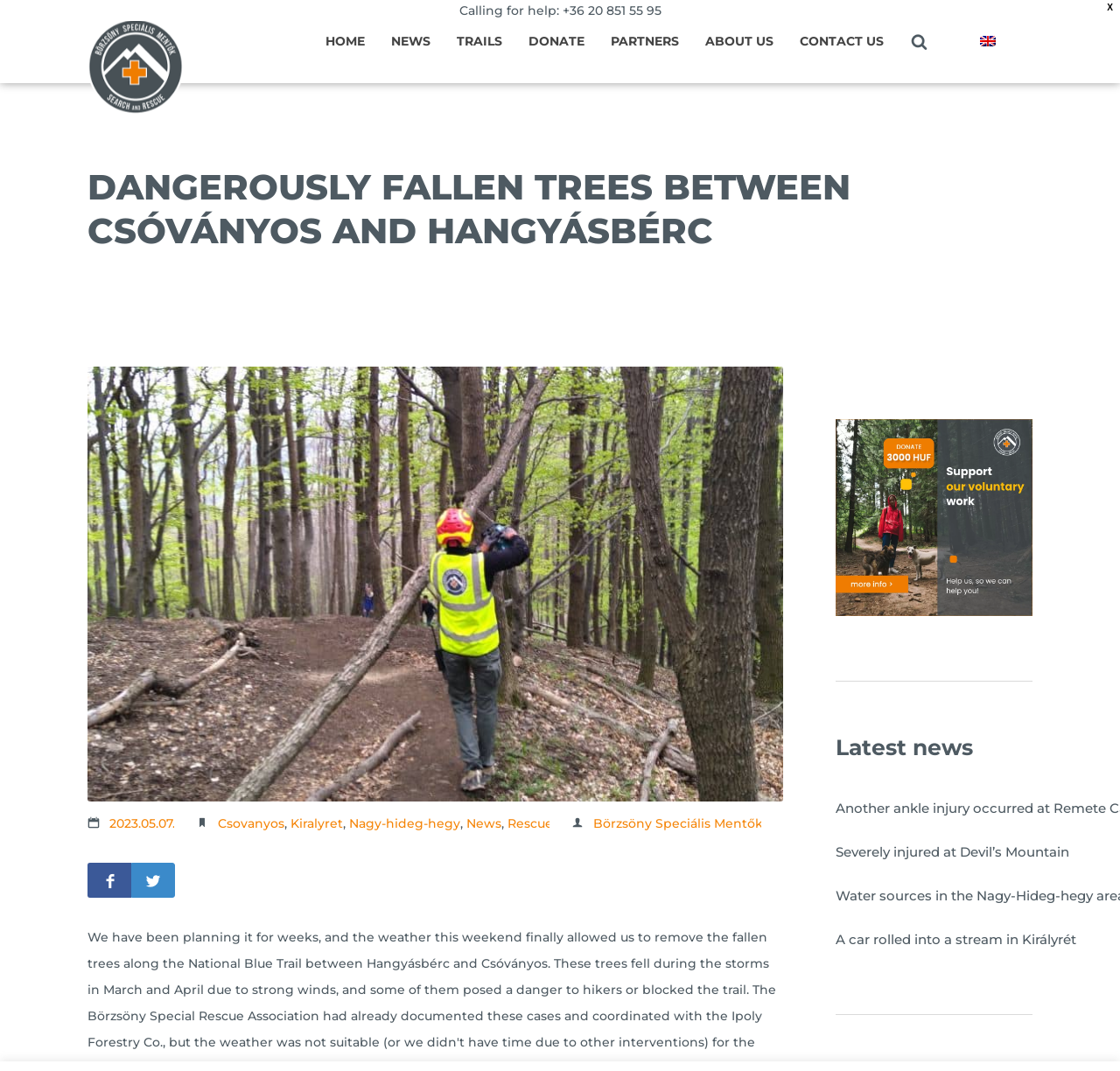Determine the bounding box coordinates of the element's region needed to click to follow the instruction: "Donate to BSM". Provide these coordinates as four float numbers between 0 and 1, formatted as [left, top, right, bottom].

[0.746, 0.556, 0.922, 0.57]